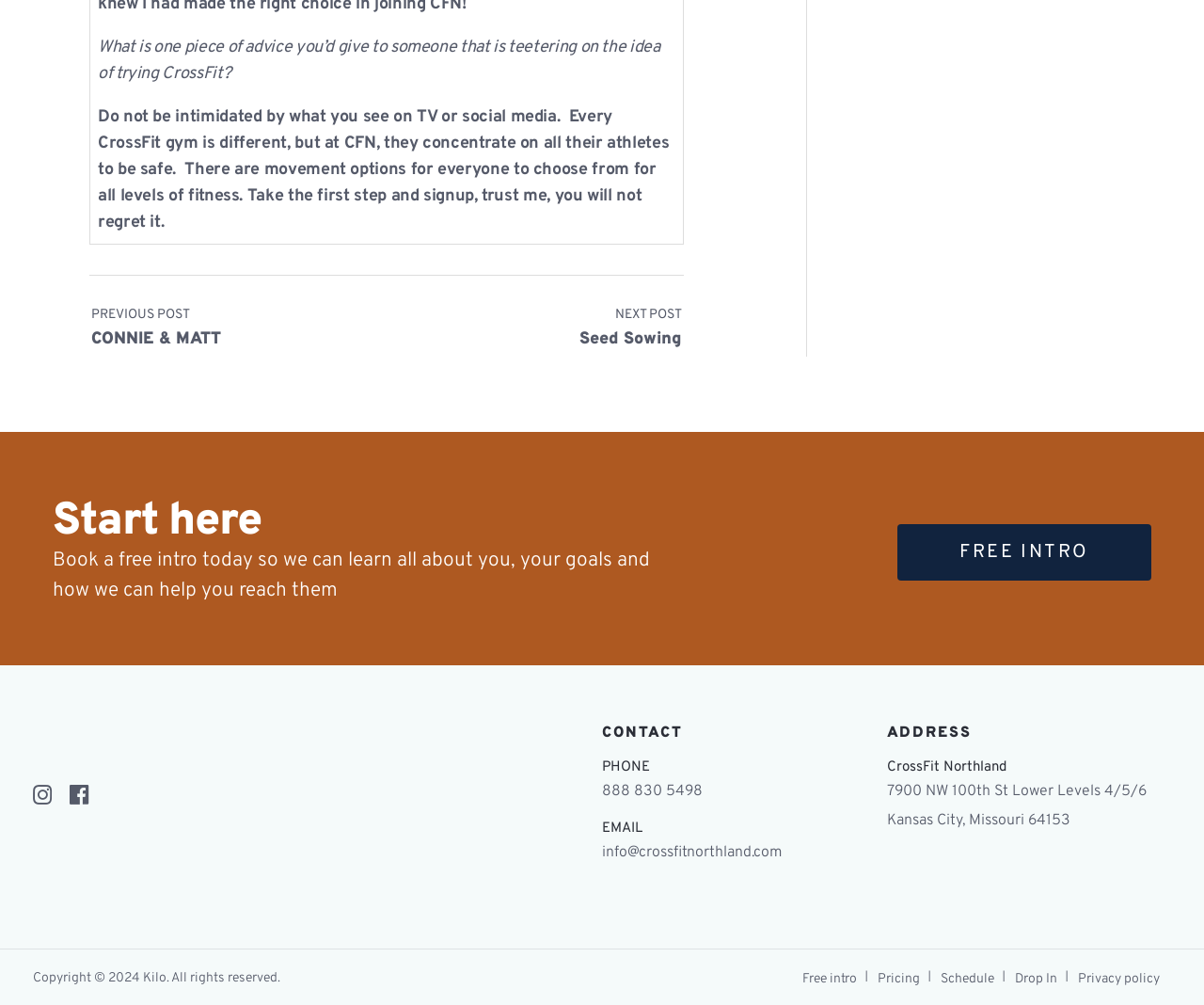Using the provided description Pricing, find the bounding box coordinates for the UI element. Provide the coordinates in (top-left x, top-left y, bottom-right x, bottom-right y) format, ensuring all values are between 0 and 1.

[0.721, 0.96, 0.773, 0.989]